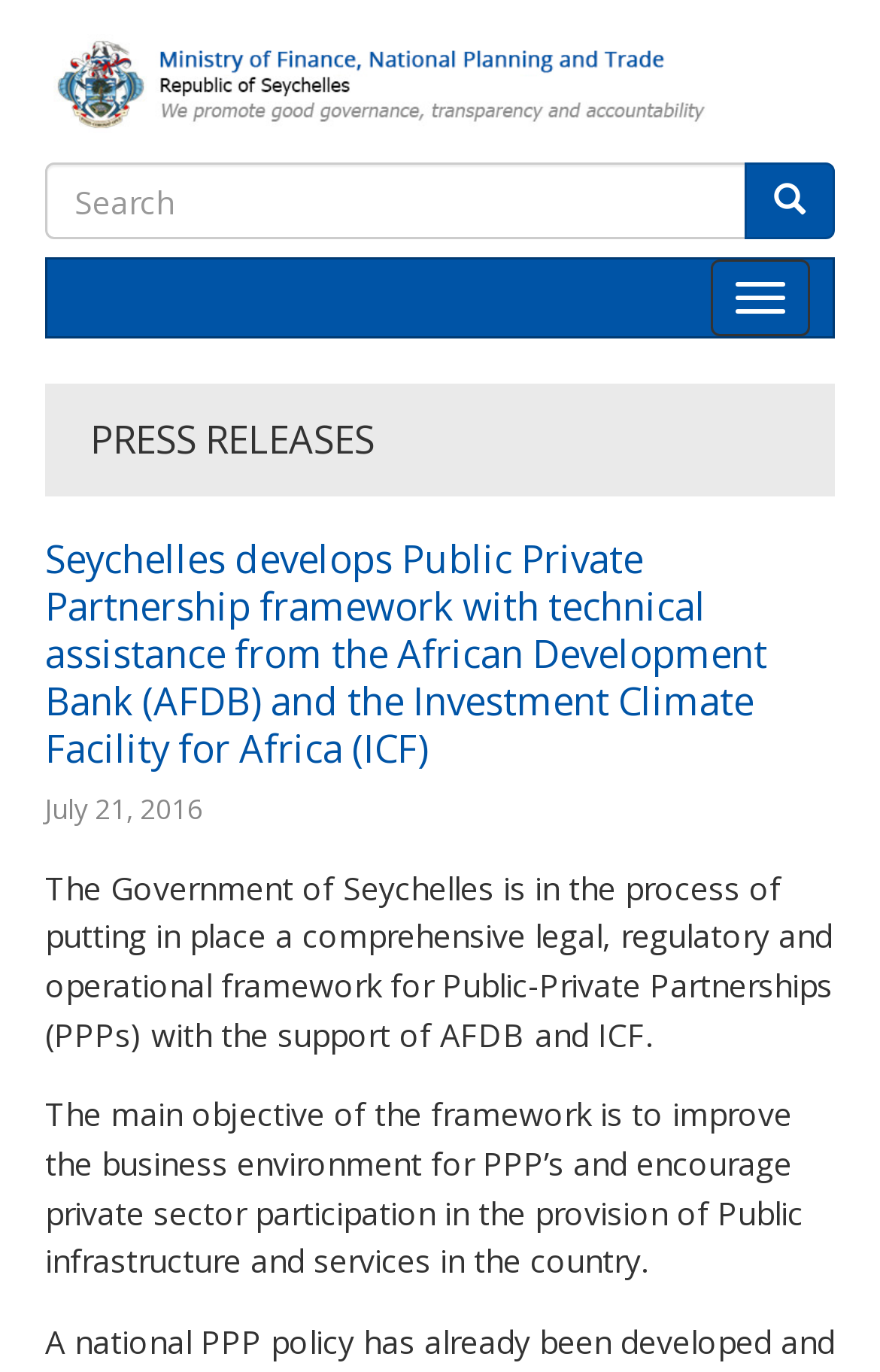Describe all visible elements and their arrangement on the webpage.

The webpage is from the Ministry of Finance, National Planning and Trade, and it appears to be a press release page. At the top left, there is a "Home" link accompanied by a small "Home" image. Next to it, there is a search bar with a search box and a button with a magnifying glass icon.

Below the search bar, there is a "Toggle navigation" button that controls the navigation menu. To the right of this button, there is a heading that reads "PRESS RELEASES". 

Under the "PRESS RELEASES" heading, there is a list of press releases. The first press release is titled "Seychelles develops Public Private Partnership framework with technical assistance from the African Development Bank (AFDB) and the Investment Climate Facility for Africa (ICF)". This title is followed by the date "July 21, 2016". Below the date, there is a brief summary of the press release, which describes the government's efforts to establish a framework for public-private partnerships. The summary is divided into two paragraphs, with the second paragraph explaining the main objective of the framework.